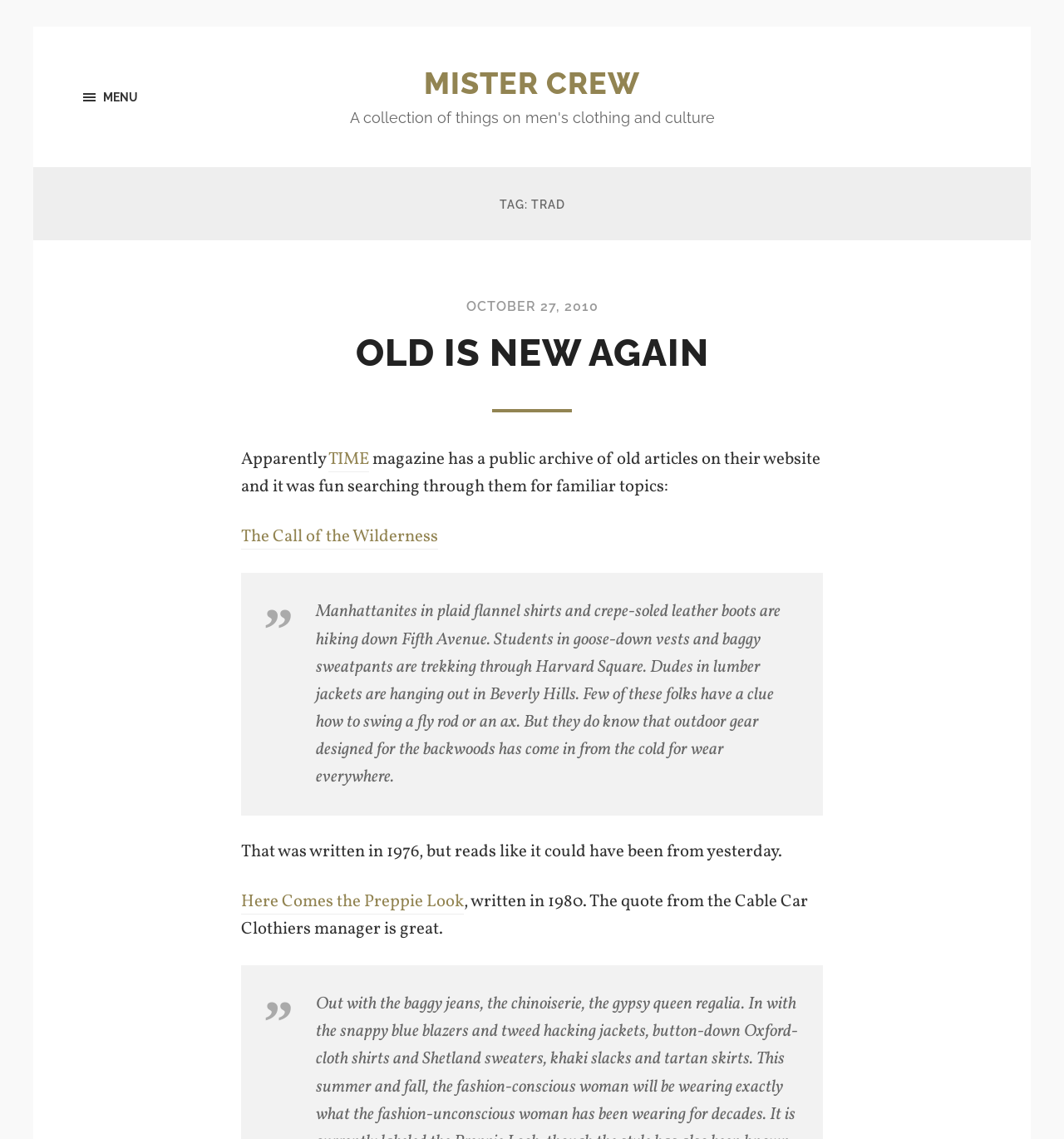Please provide a detailed answer to the question below based on the screenshot: 
What is the topic of the article 'Here Comes the Preppie Look'?

The article 'Here Comes the Preppie Look' is about fashion, specifically the preppie look, as it is mentioned in the context of men's clothing and culture, and quotes from the Cable Car Clothiers manager.